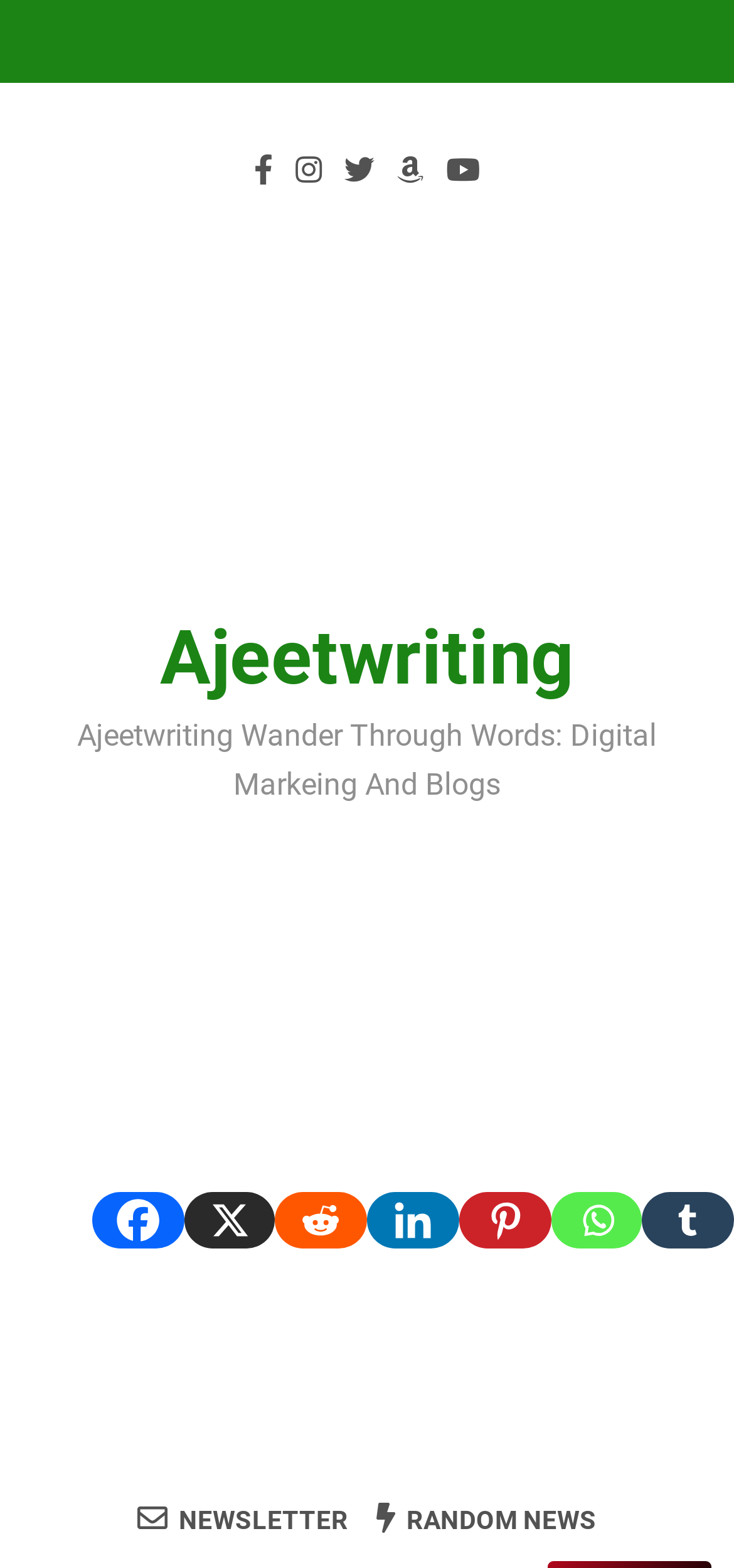Answer in one word or a short phrase: 
What is the purpose of the website?

Digital Marketing and Blogs